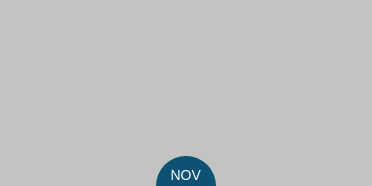Please reply with a single word or brief phrase to the question: 
What shape is the design beneath the month?

Circular